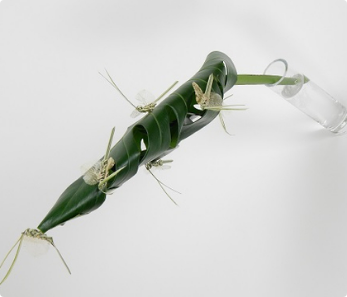What is the material used to craft the delicate insects?
Based on the visual information, provide a detailed and comprehensive answer.

According to the caption, the delicate insects are possibly crafted from similar foliage, which suggests that the same natural materials used to create the leafy stem are also used to create the insects, adding a touch of whimsy to the overall design.